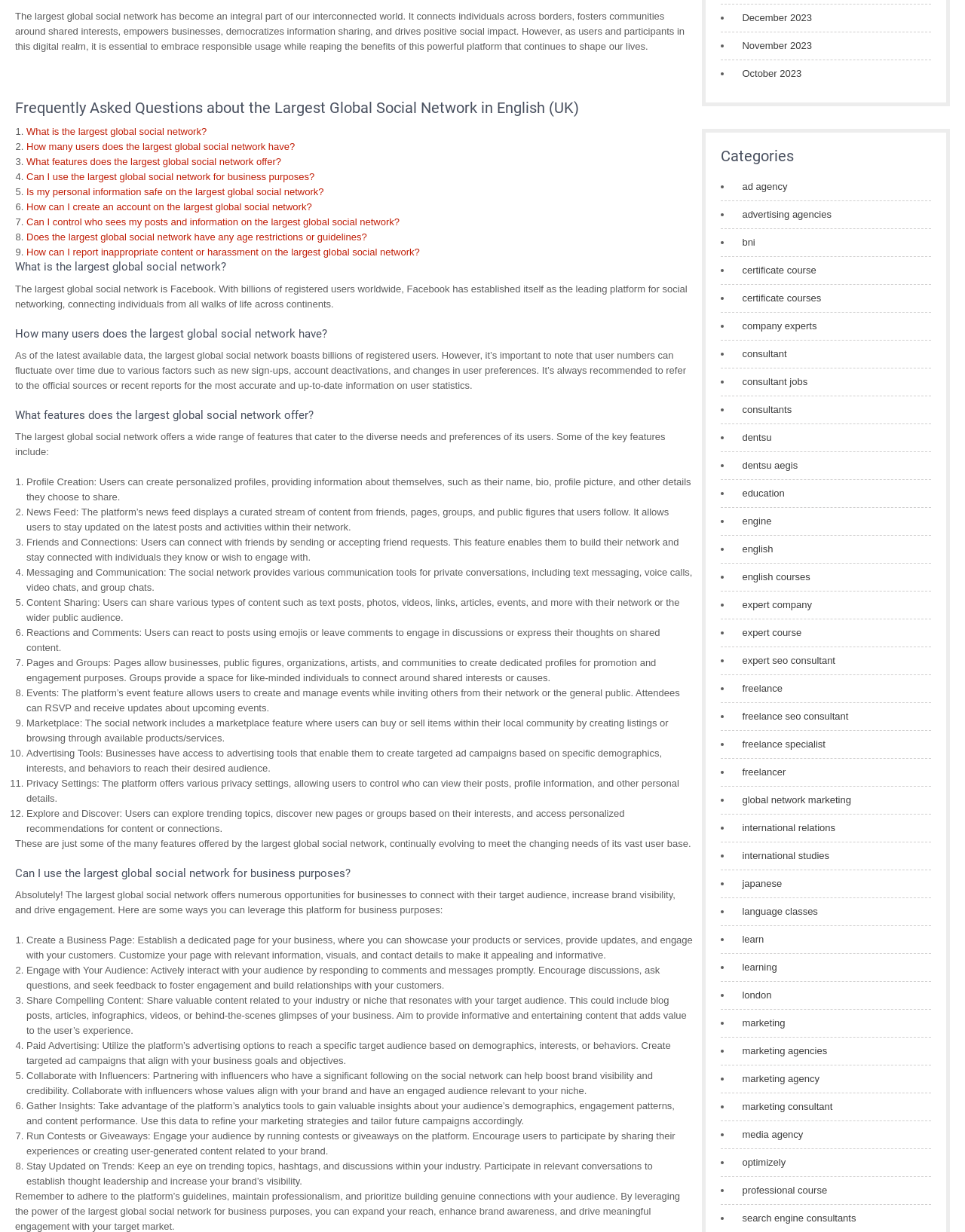Please provide the bounding box coordinates for the element that needs to be clicked to perform the following instruction: "Click on 'December 2023'". The coordinates should be given as four float numbers between 0 and 1, i.e., [left, top, right, bottom].

[0.761, 0.009, 0.841, 0.021]